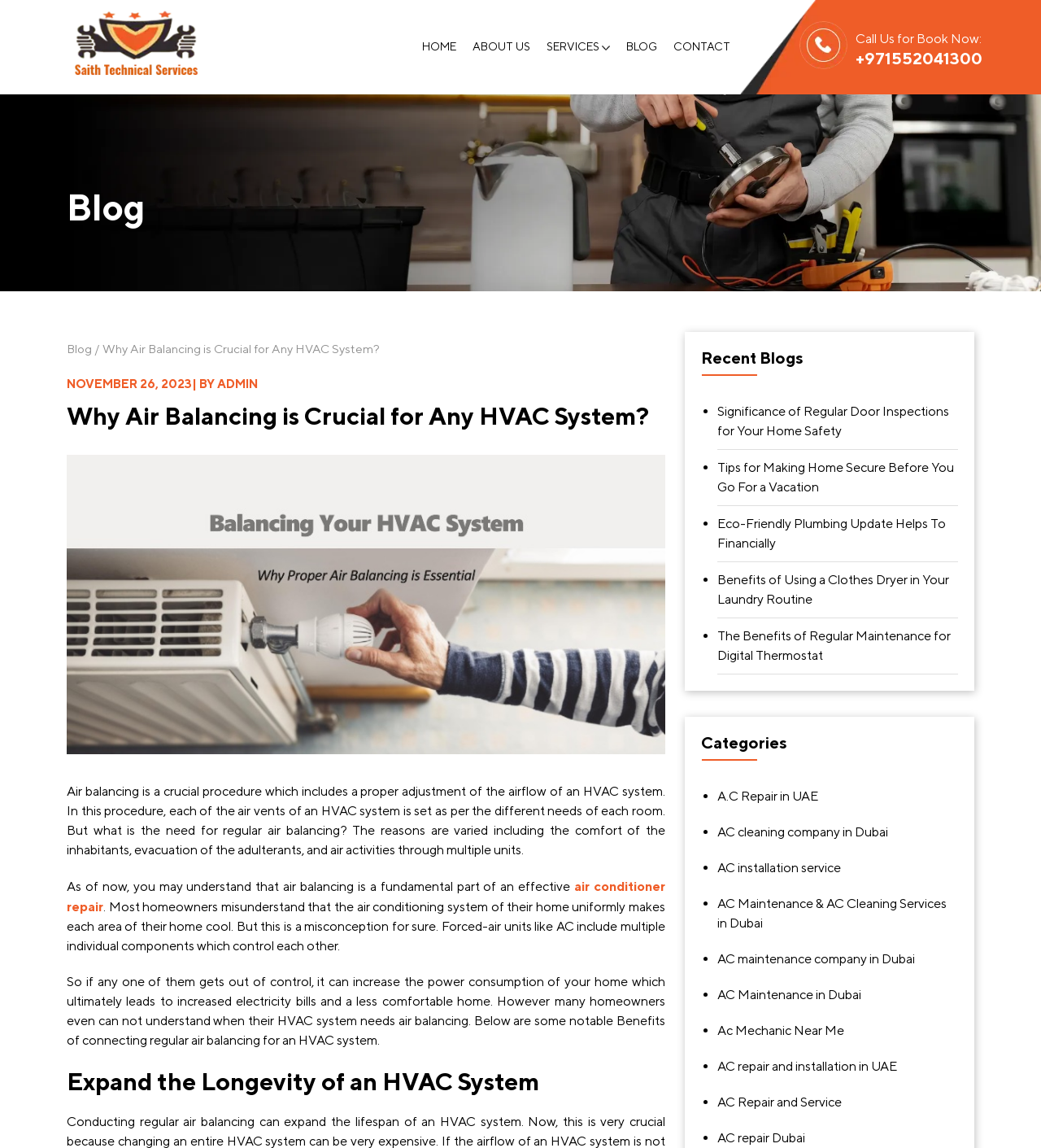What is the purpose of air balancing in an HVAC system?
Using the image as a reference, answer with just one word or a short phrase.

Comfort, evacuation of adulterants, and air activities